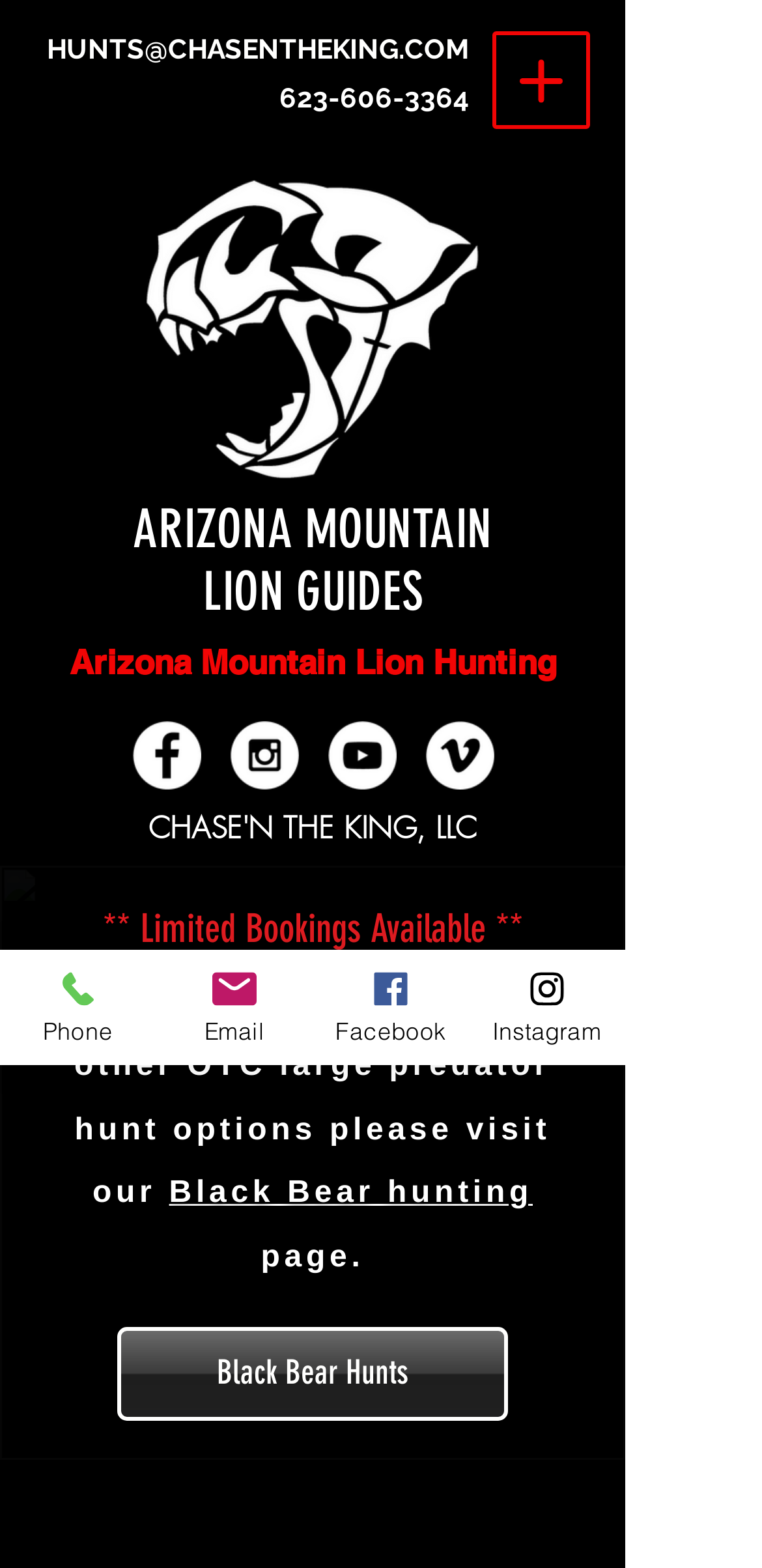What other type of hunt is mentioned?
Look at the screenshot and give a one-word or phrase answer.

Black Bear